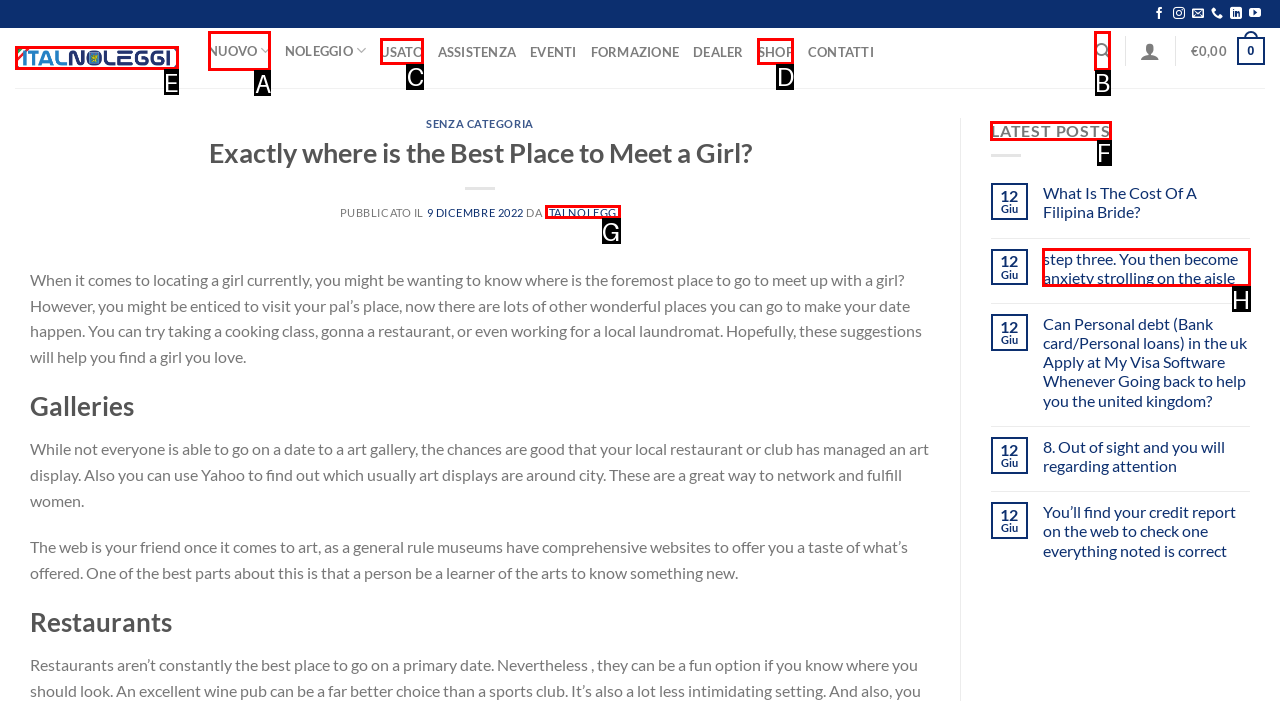Identify the correct option to click in order to accomplish the task: Check the latest posts Provide your answer with the letter of the selected choice.

F